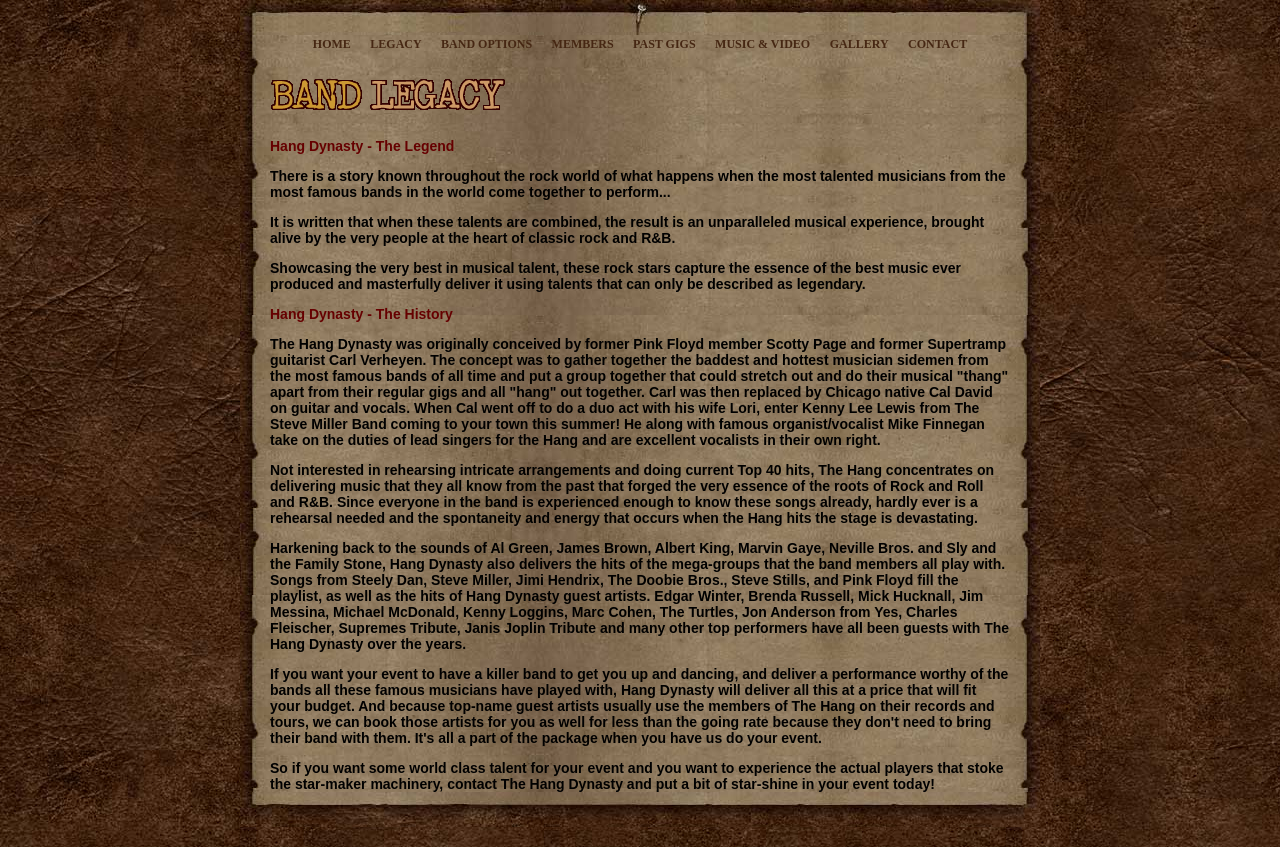Answer the question below with a single word or a brief phrase: 
What is the benefit of booking the band for an event?

World-class talent at a budget-friendly price